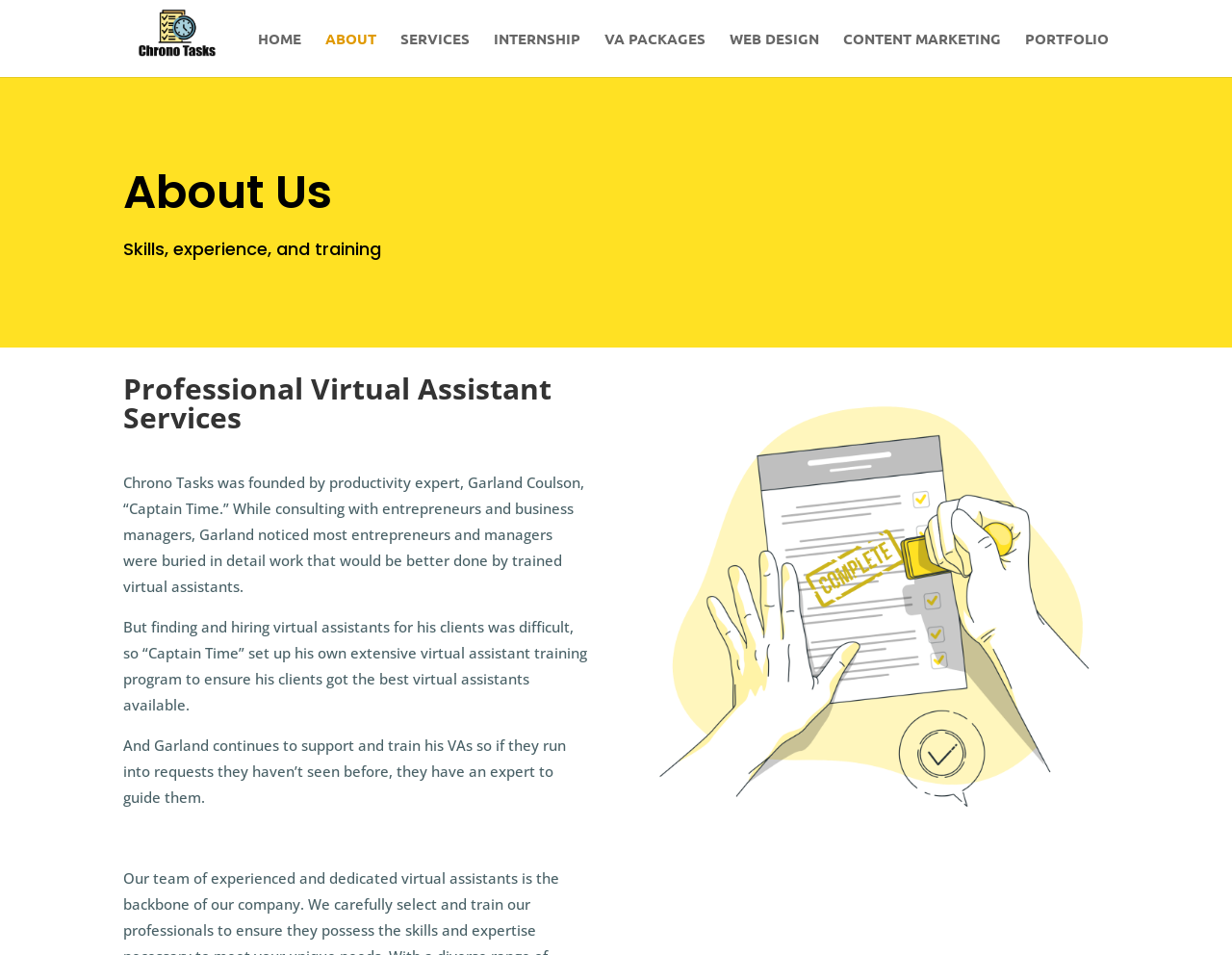What is the profession of the founder of Chrono Tasks?
Please provide an in-depth and detailed response to the question.

I found the answer by reading the text in the 'About Us' section, which mentions that 'Garland Coulson, “Captain Time”' is the founder of Chrono Tasks. The text also describes him as a 'productivity expert'.